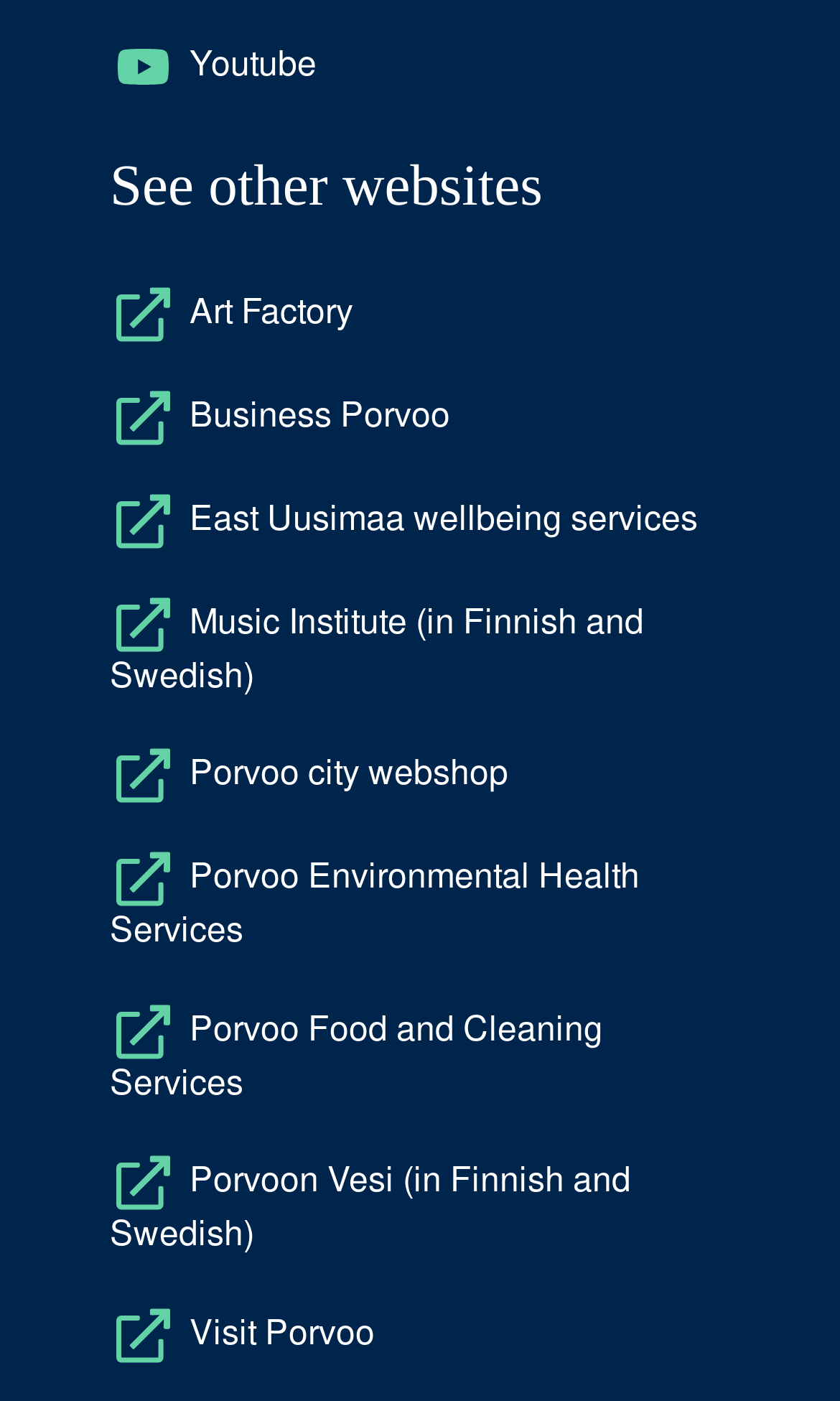Point out the bounding box coordinates of the section to click in order to follow this instruction: "Visit Art Factory website".

[0.138, 0.212, 0.421, 0.237]